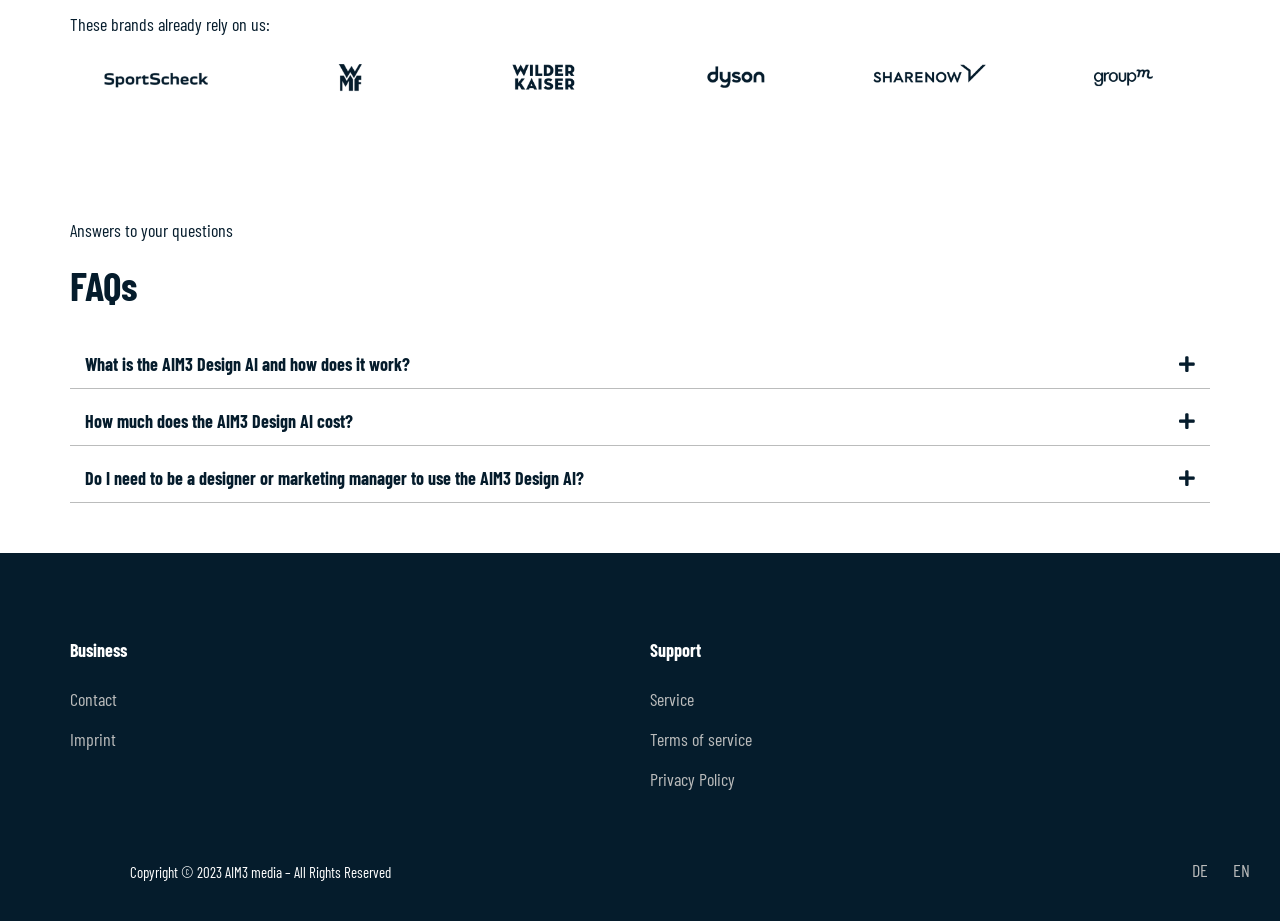How many links are there in the 'Business' section? Refer to the image and provide a one-word or short phrase answer.

1